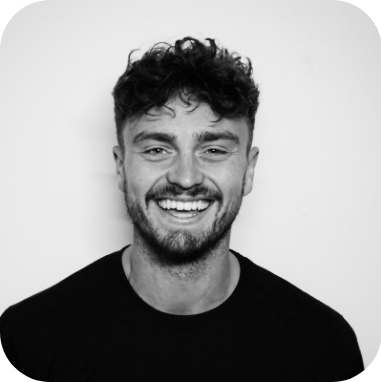What is Harry Haines' role in the company?
Look at the screenshot and respond with a single word or phrase.

CEO and Founder